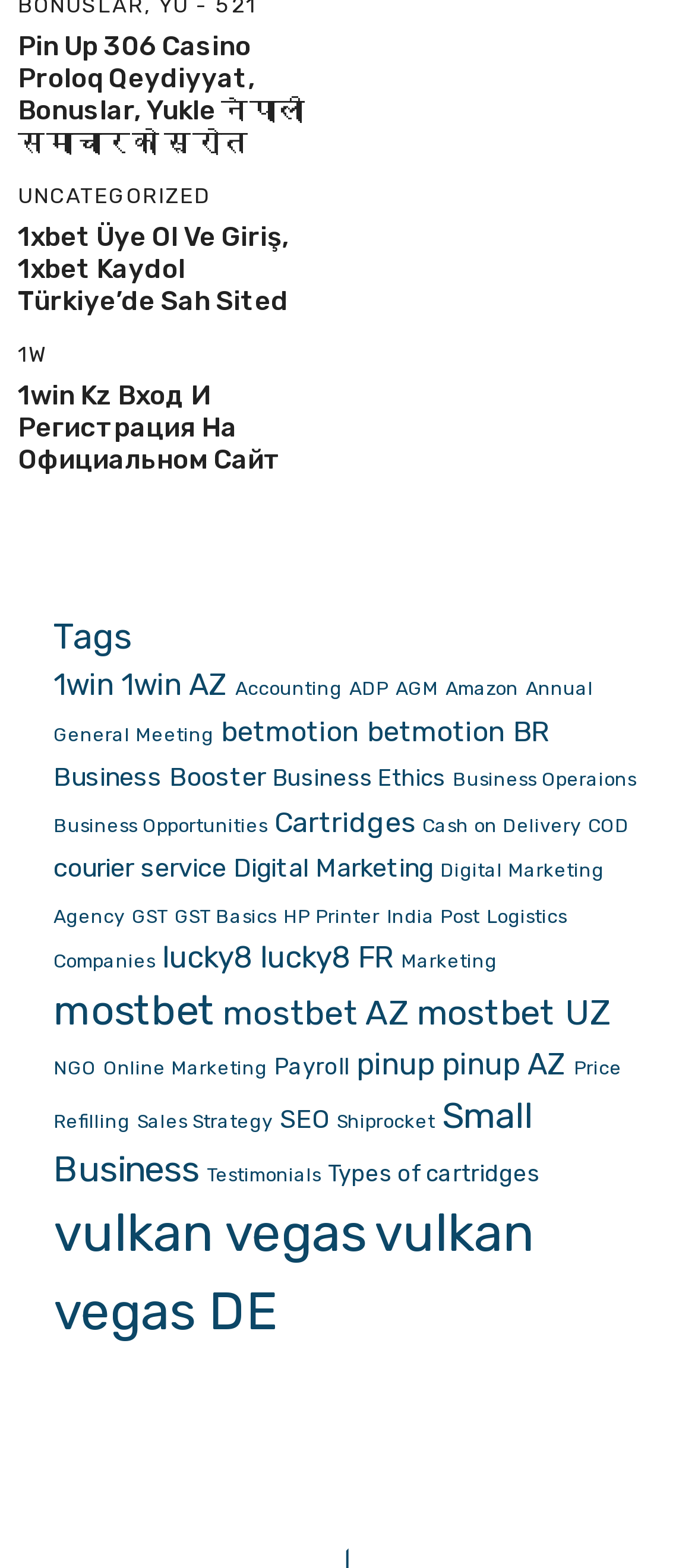Locate the bounding box coordinates of the area that needs to be clicked to fulfill the following instruction: "Click on the '1win (5 items) 1win AZ (5 items)' link". The coordinates should be in the format of four float numbers between 0 and 1, namely [left, top, right, bottom].

[0.077, 0.425, 0.338, 0.448]